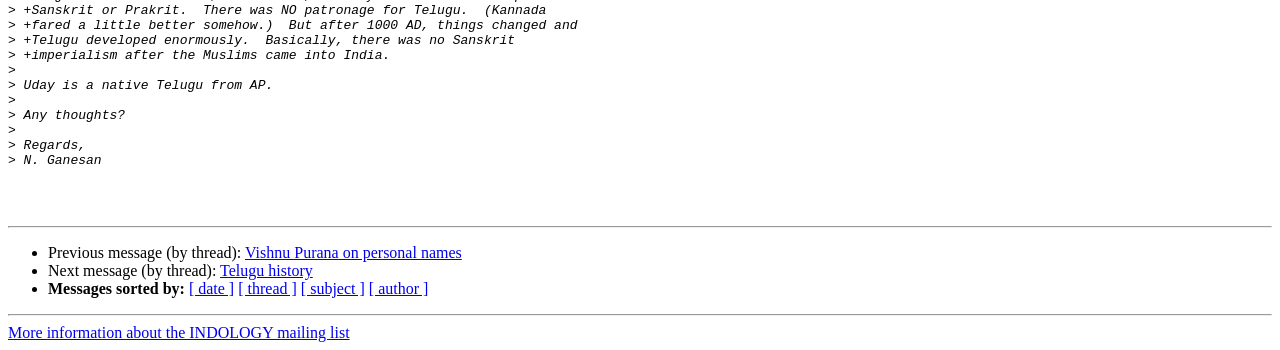Give a one-word or short phrase answer to this question: 
What is the topic of the next message in the thread?

Telugu history